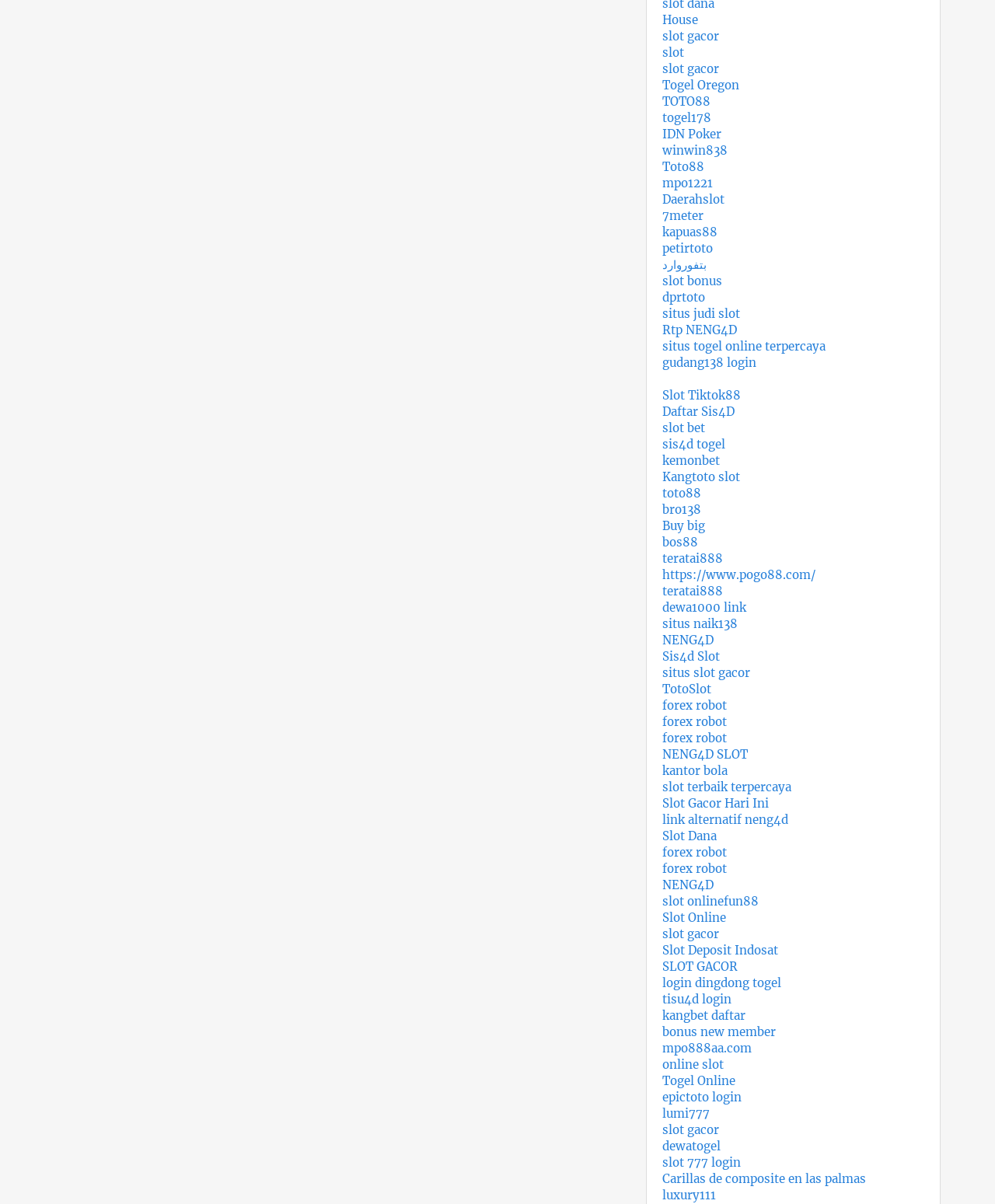Please identify the bounding box coordinates of the region to click in order to complete the given instruction: "Check out 'fun88'". The coordinates should be four float numbers between 0 and 1, i.e., [left, top, right, bottom].

[0.727, 0.742, 0.762, 0.754]